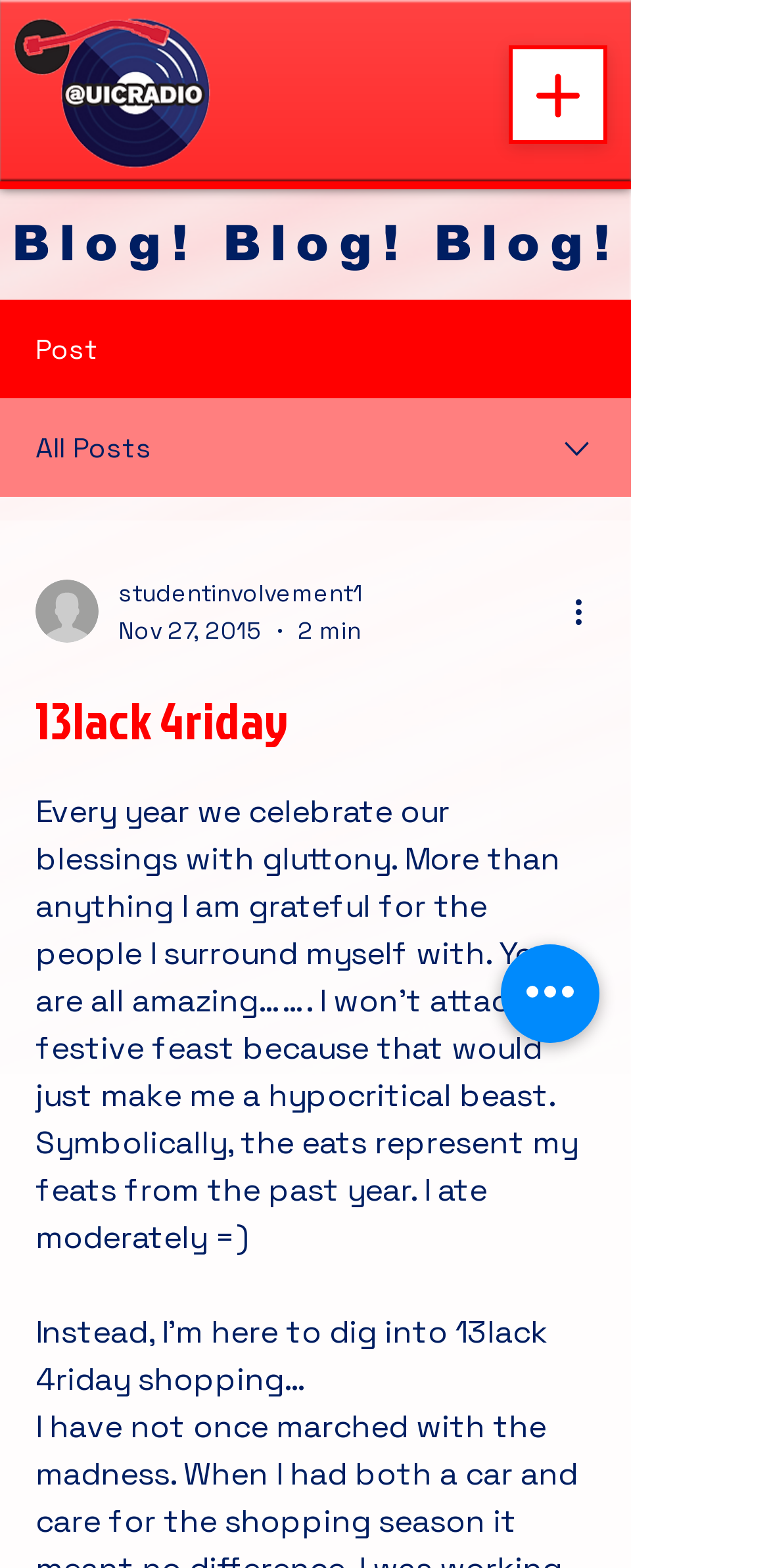Give a one-word or short phrase answer to the question: 
What is the author's attitude towards festive feasts?

Grateful